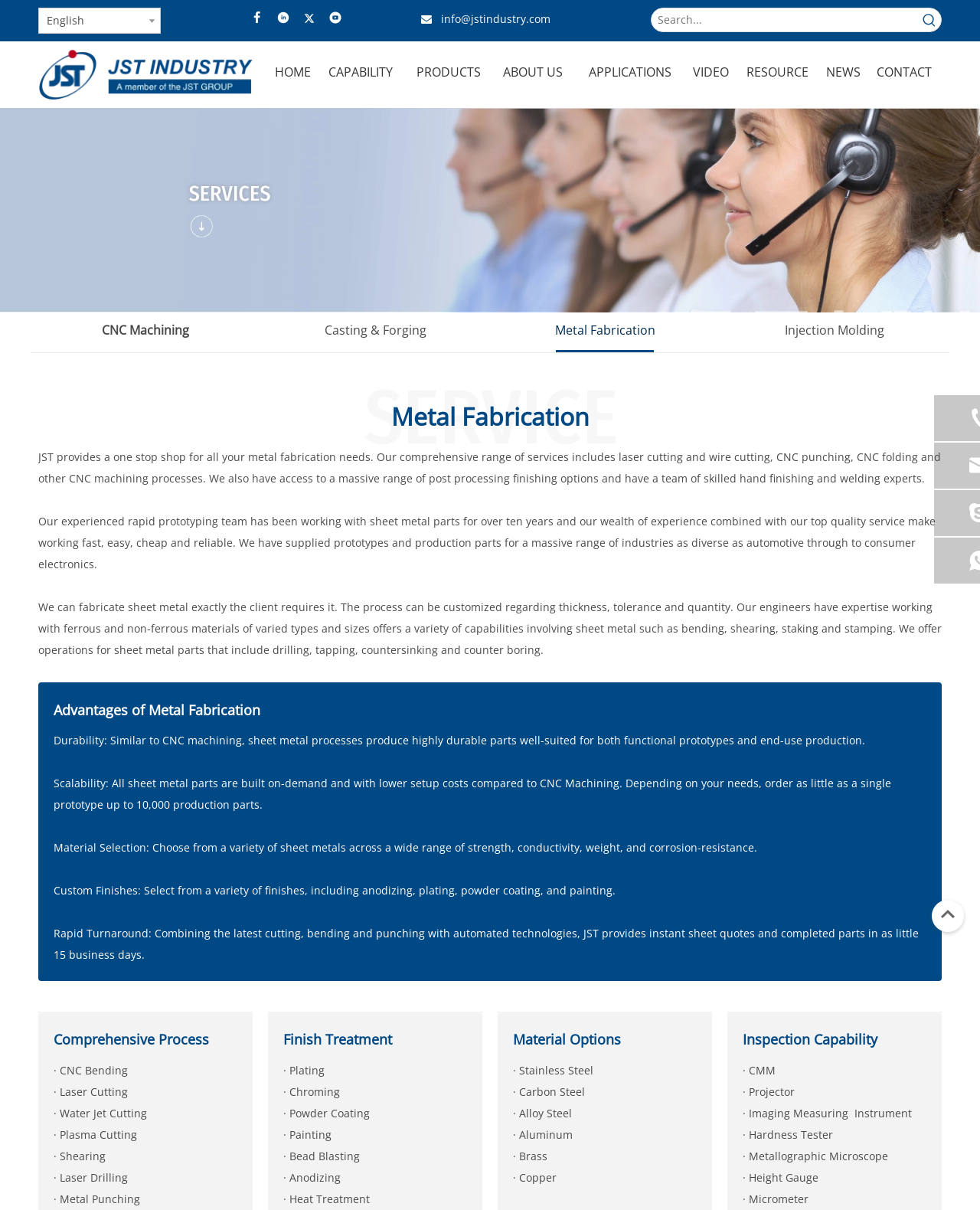Please predict the bounding box coordinates of the element's region where a click is necessary to complete the following instruction: "Go to the top of the page". The coordinates should be represented by four float numbers between 0 and 1, i.e., [left, top, right, bottom].

[0.944, 0.737, 0.991, 0.775]